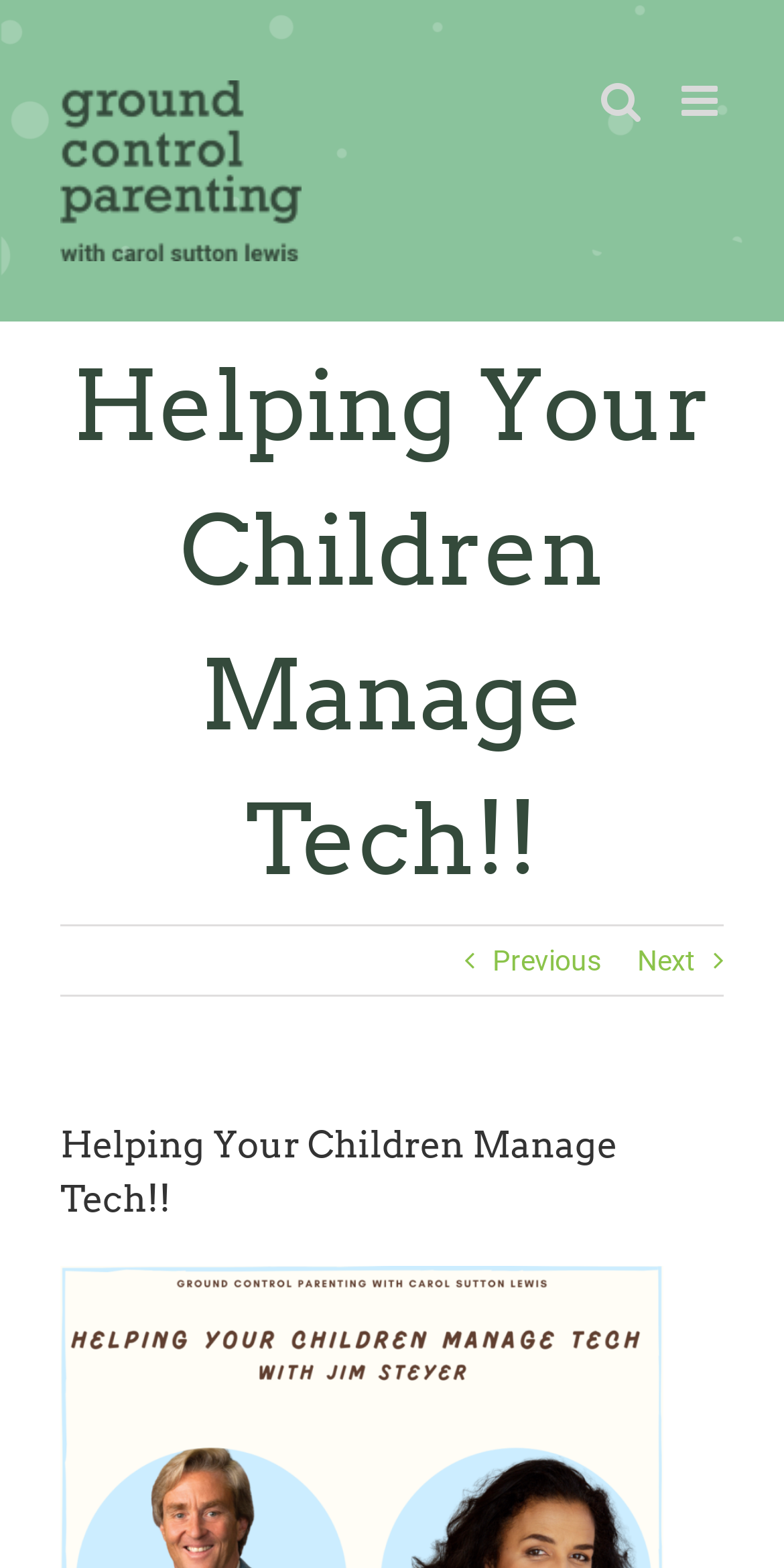What is the logo of this website?
Give a detailed and exhaustive answer to the question.

I inferred this answer by looking at the image element with the description 'Ground Control Parenting – Carol Sutton Lewis Logo' which is a child element of the link with the same description. This suggests that the logo is associated with Ground Control Parenting.